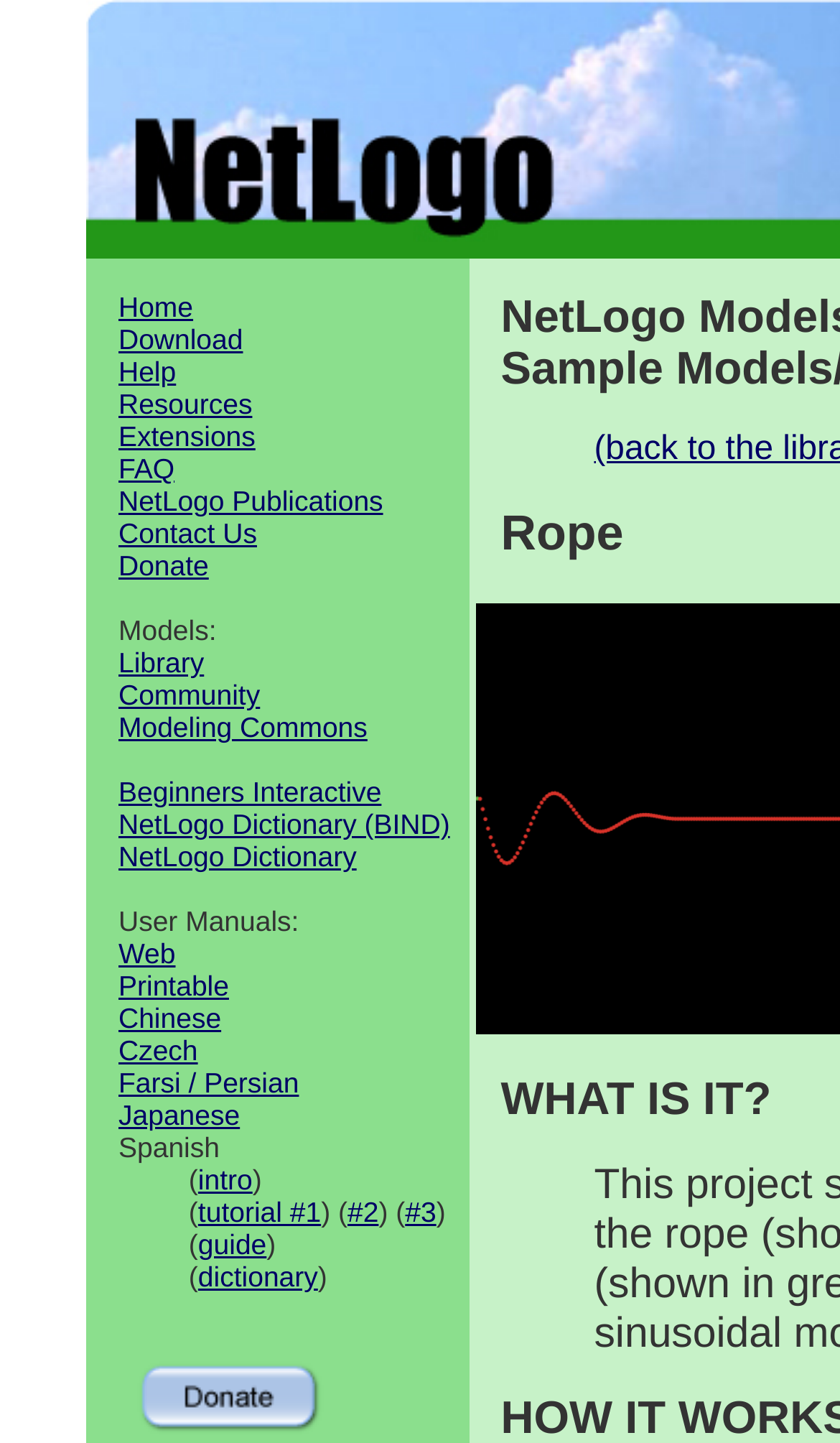Locate the bounding box coordinates of the element's region that should be clicked to carry out the following instruction: "Click on the 'Download' link". The coordinates need to be four float numbers between 0 and 1, i.e., [left, top, right, bottom].

[0.141, 0.224, 0.289, 0.246]